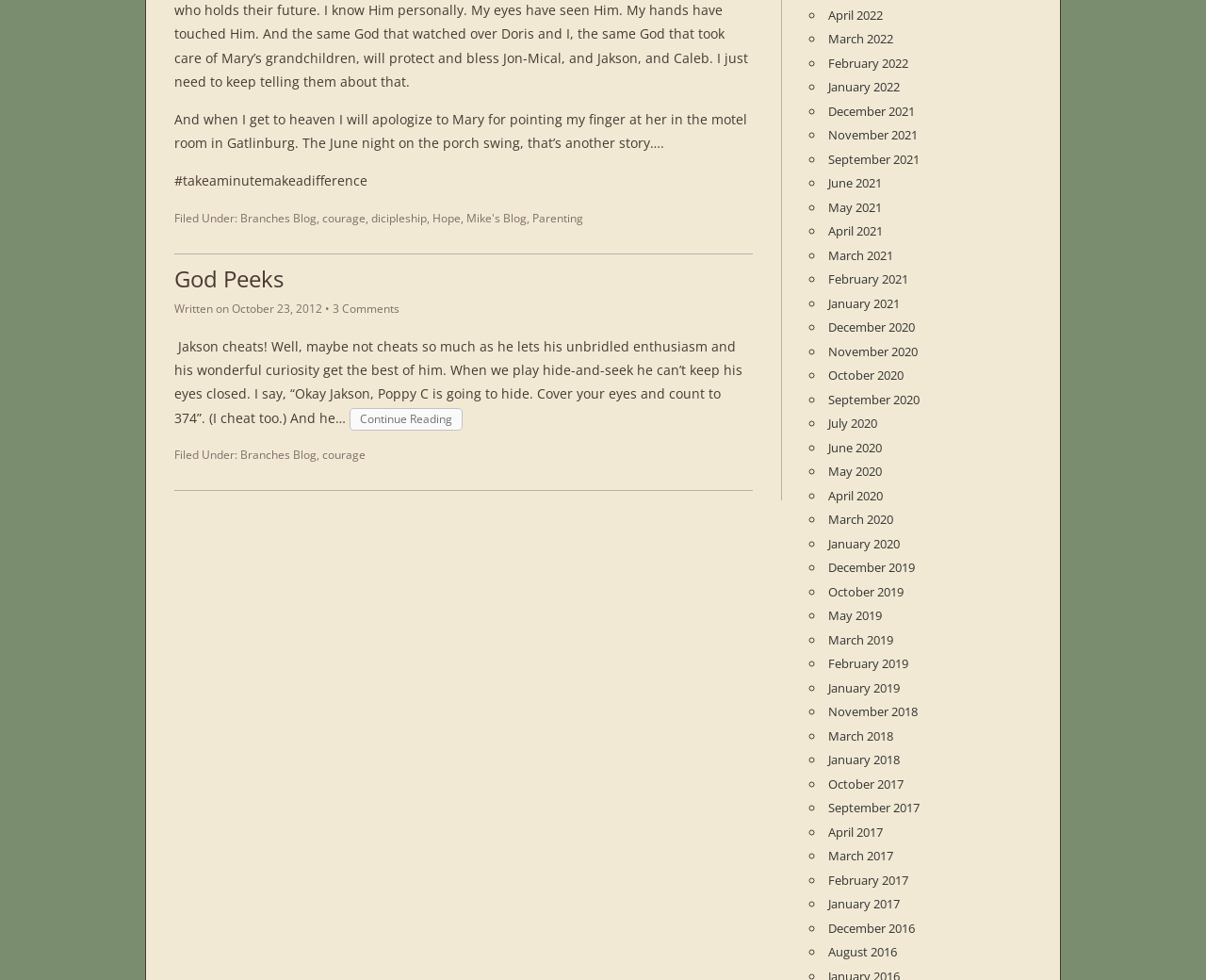Identify the bounding box coordinates of the region that needs to be clicked to carry out this instruction: "Click on the 'God Peeks' link". Provide these coordinates as four float numbers ranging from 0 to 1, i.e., [left, top, right, bottom].

[0.145, 0.268, 0.235, 0.3]